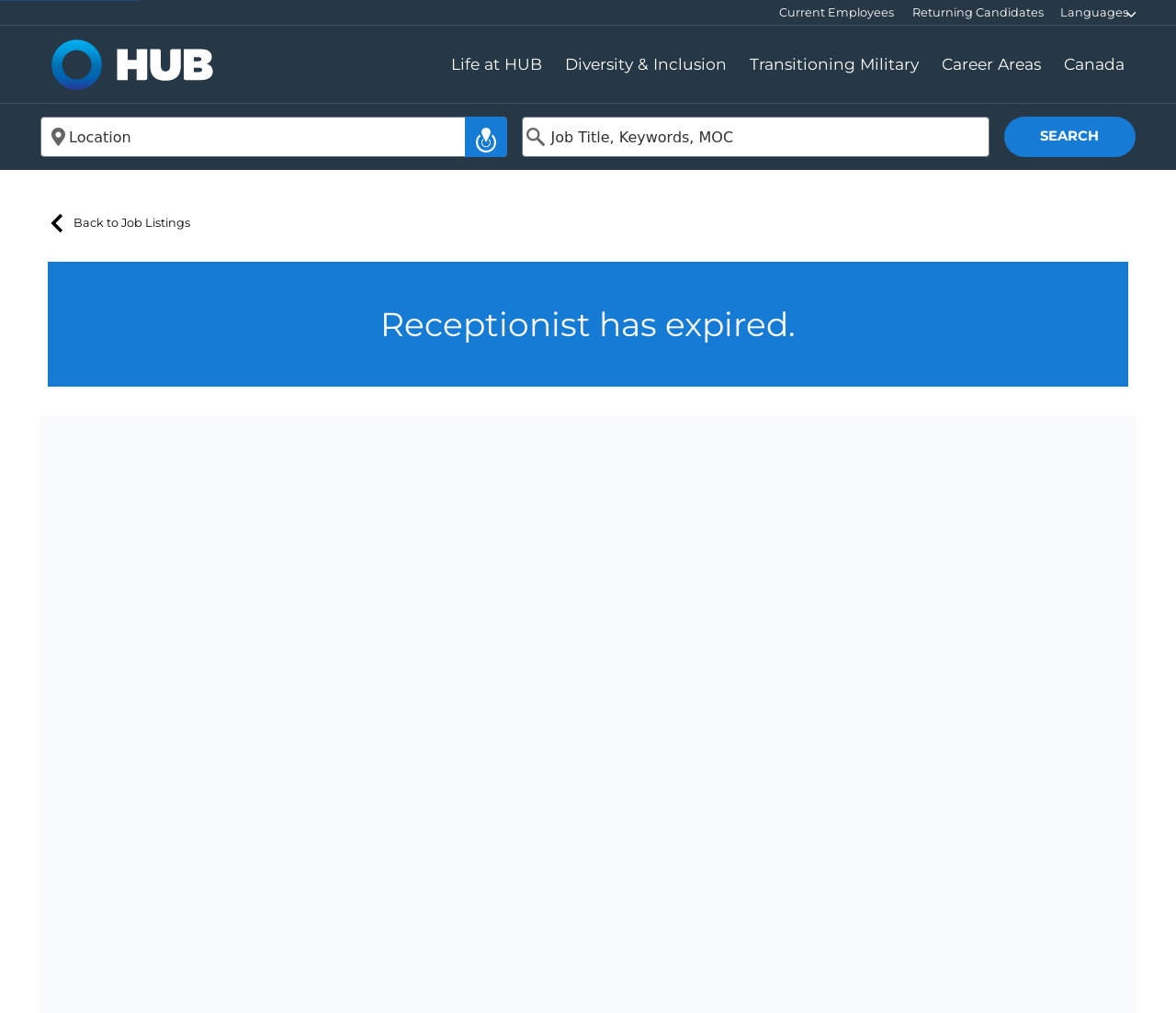Answer in one word or a short phrase: 
What is the purpose of the 'Your location' button?

To get current location